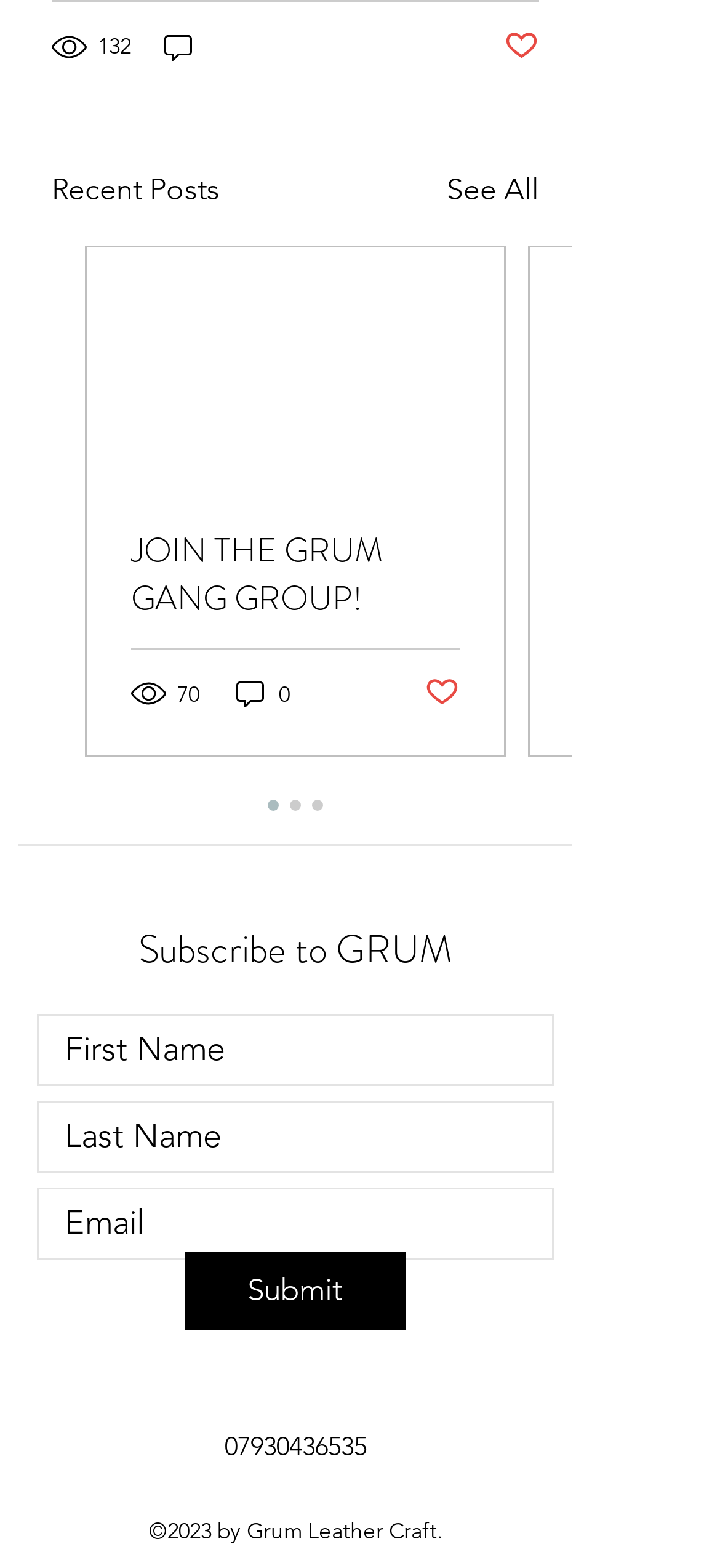For the element described, predict the bounding box coordinates as (top-left x, top-left y, bottom-right x, bottom-right y). All values should be between 0 and 1. Element description: aria-label="Email" name="email" placeholder="Email"

[0.051, 0.757, 0.769, 0.804]